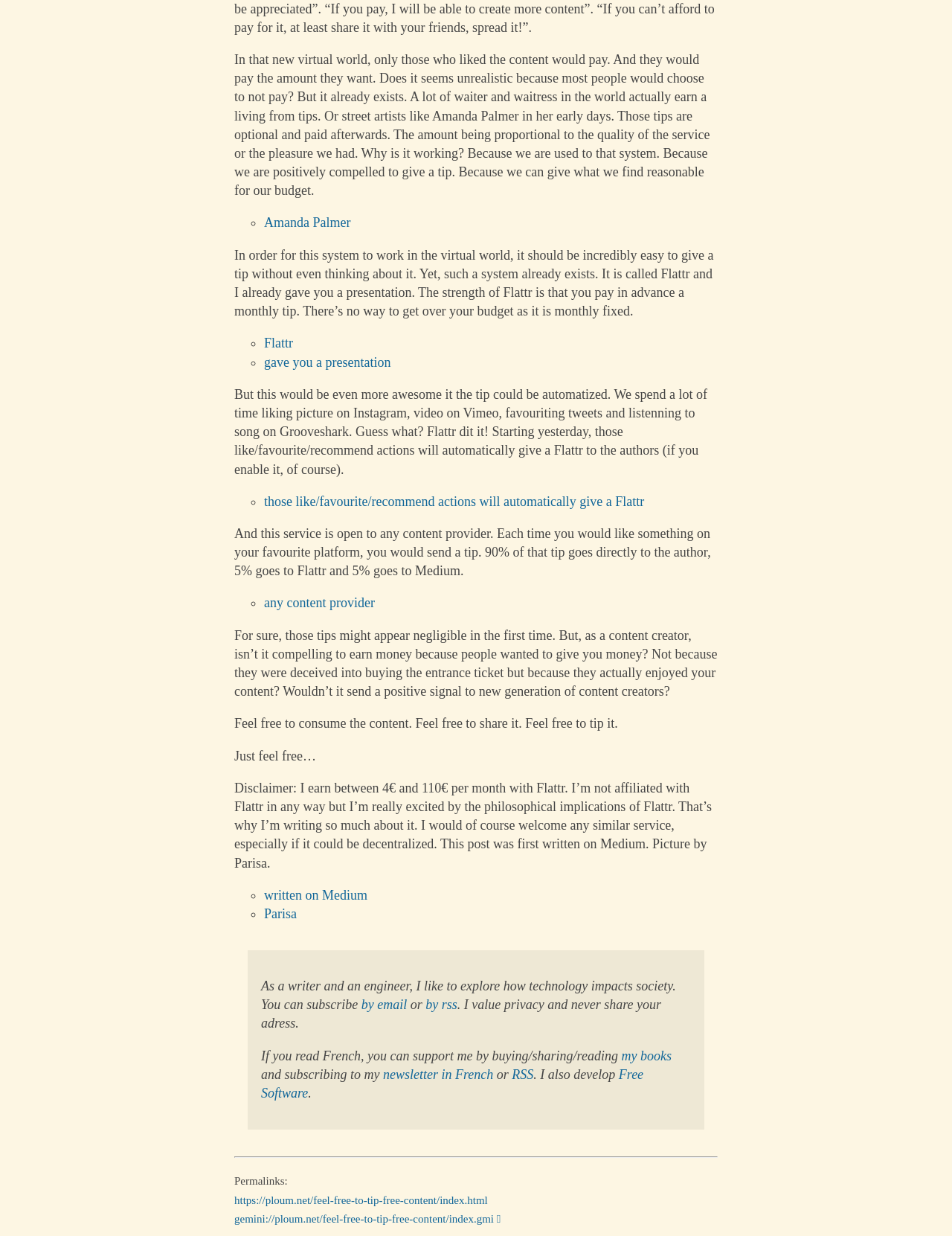Locate the bounding box for the described UI element: "by email". Ensure the coordinates are four float numbers between 0 and 1, formatted as [left, top, right, bottom].

[0.38, 0.801, 0.428, 0.824]